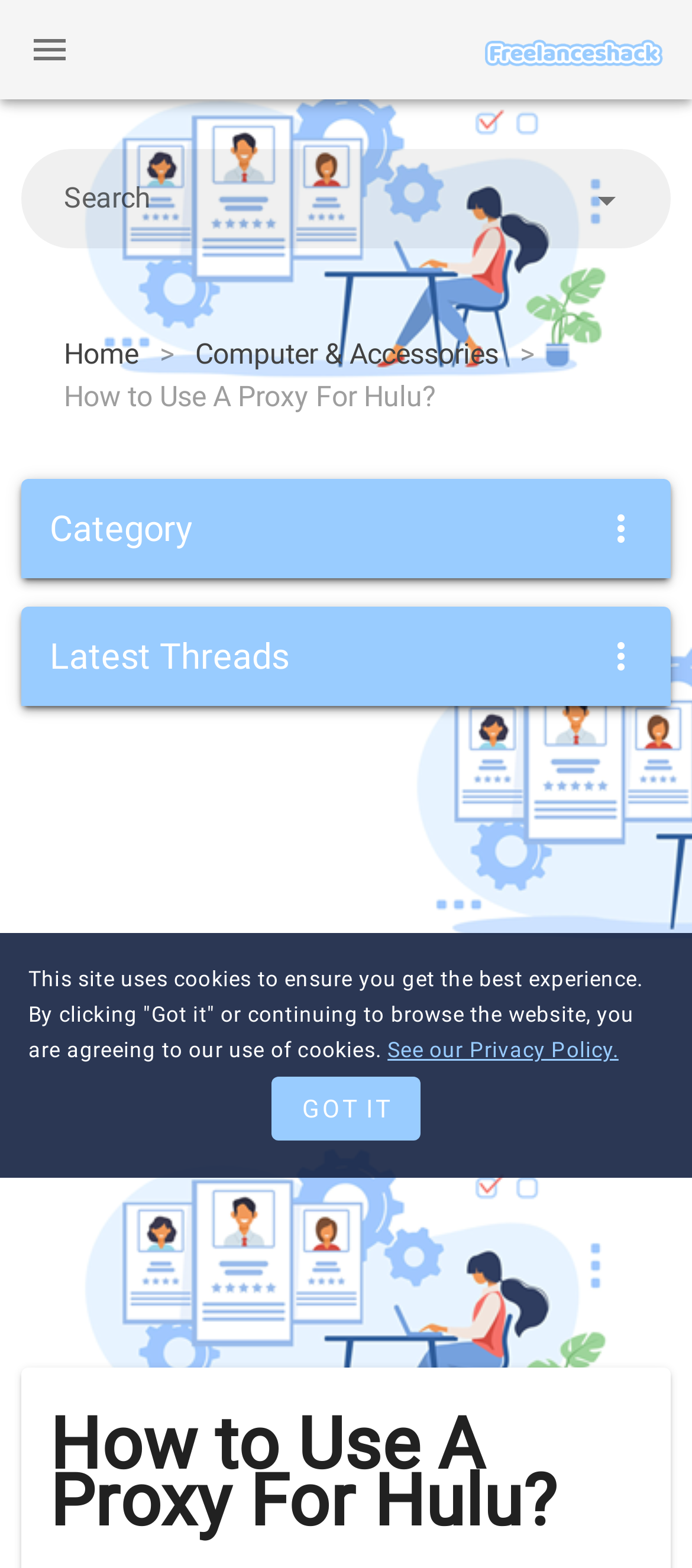Extract the main title from the webpage.

How to Use A Proxy For Hulu?